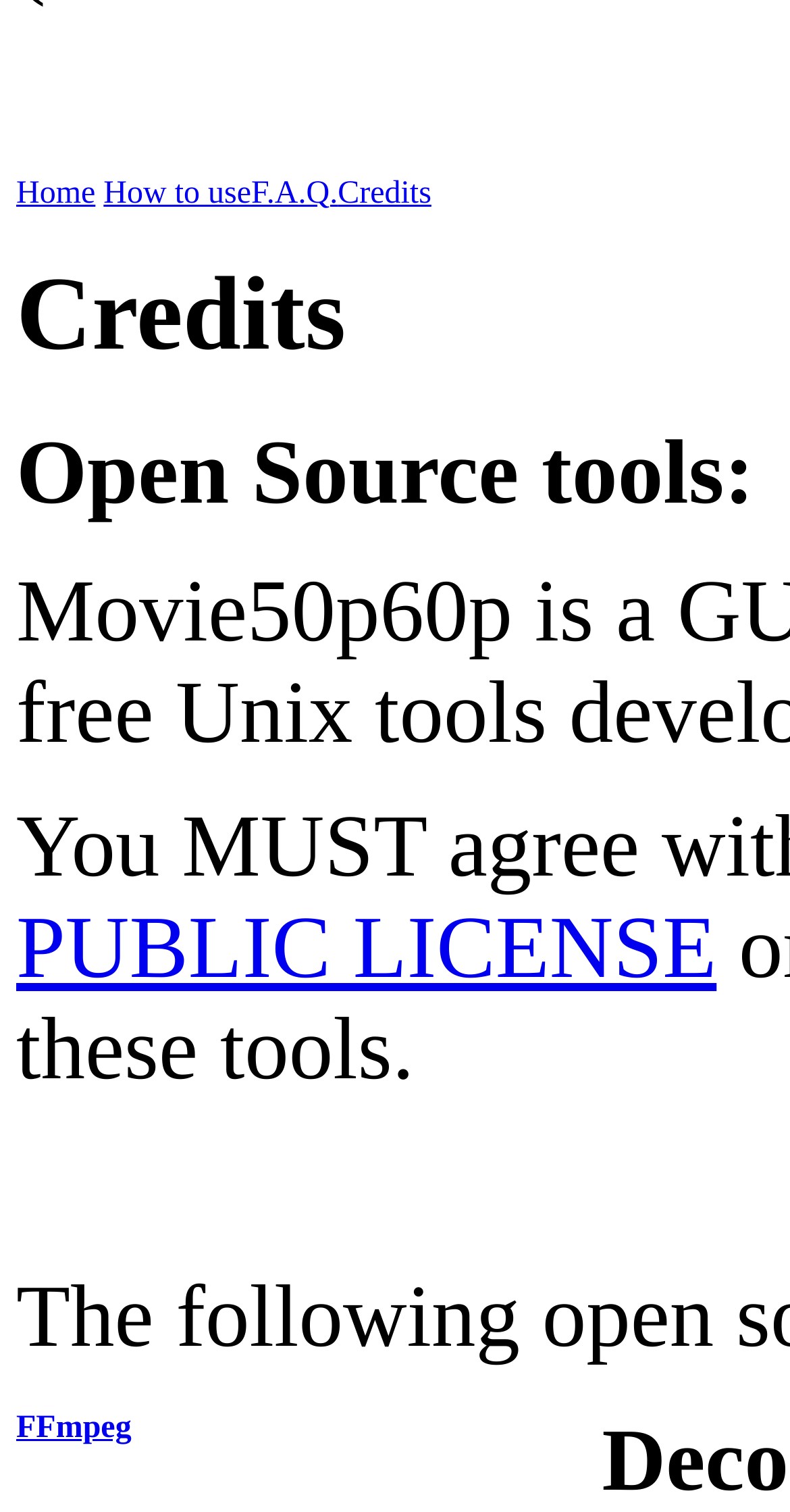Bounding box coordinates are specified in the format (top-left x, top-left y, bottom-right x, bottom-right y). All values are floating point numbers bounded between 0 and 1. Please provide the bounding box coordinate of the region this sentence describes: Privacy Policy

None